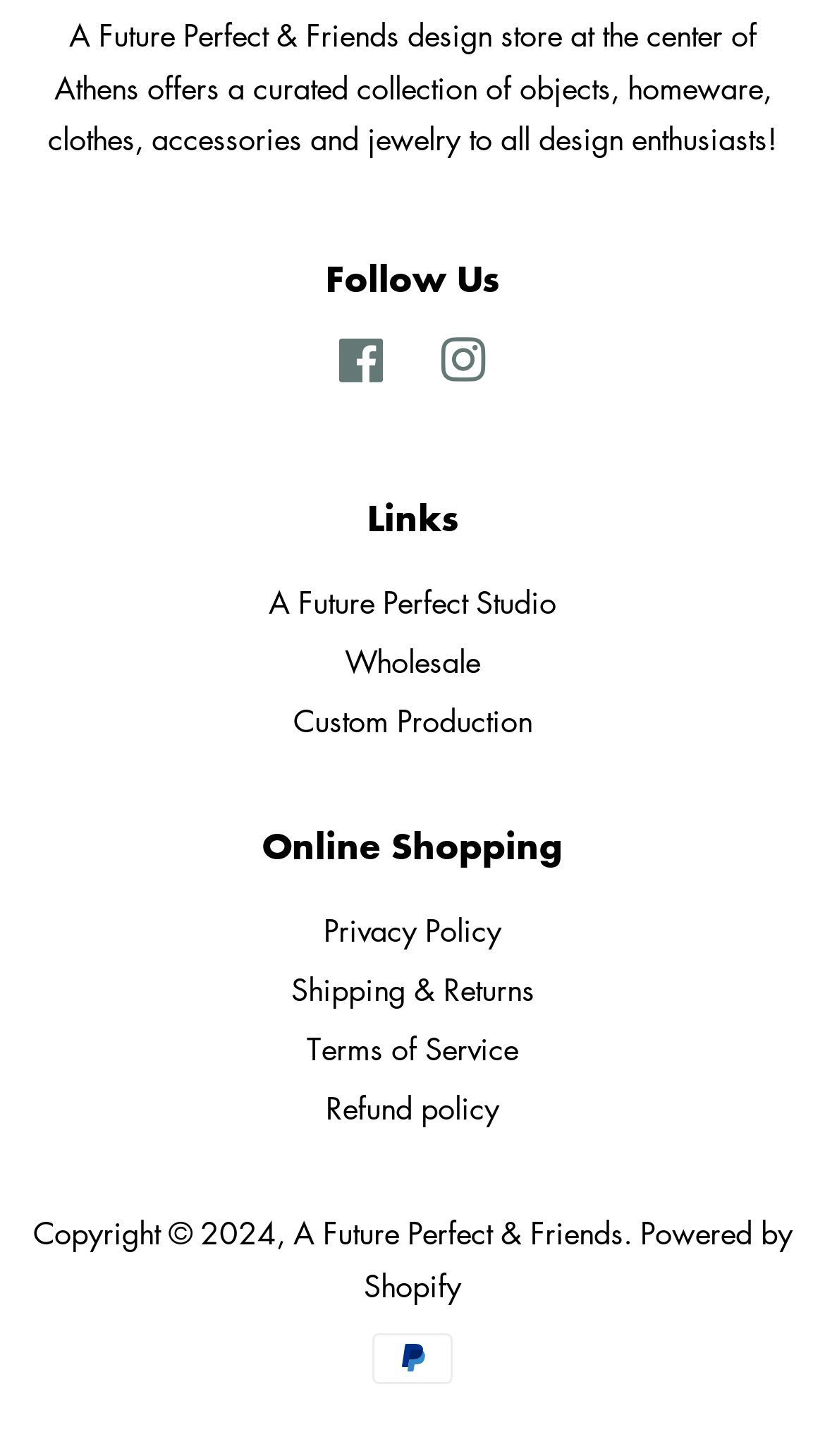Please find the bounding box for the UI component described as follows: "taoism".

None